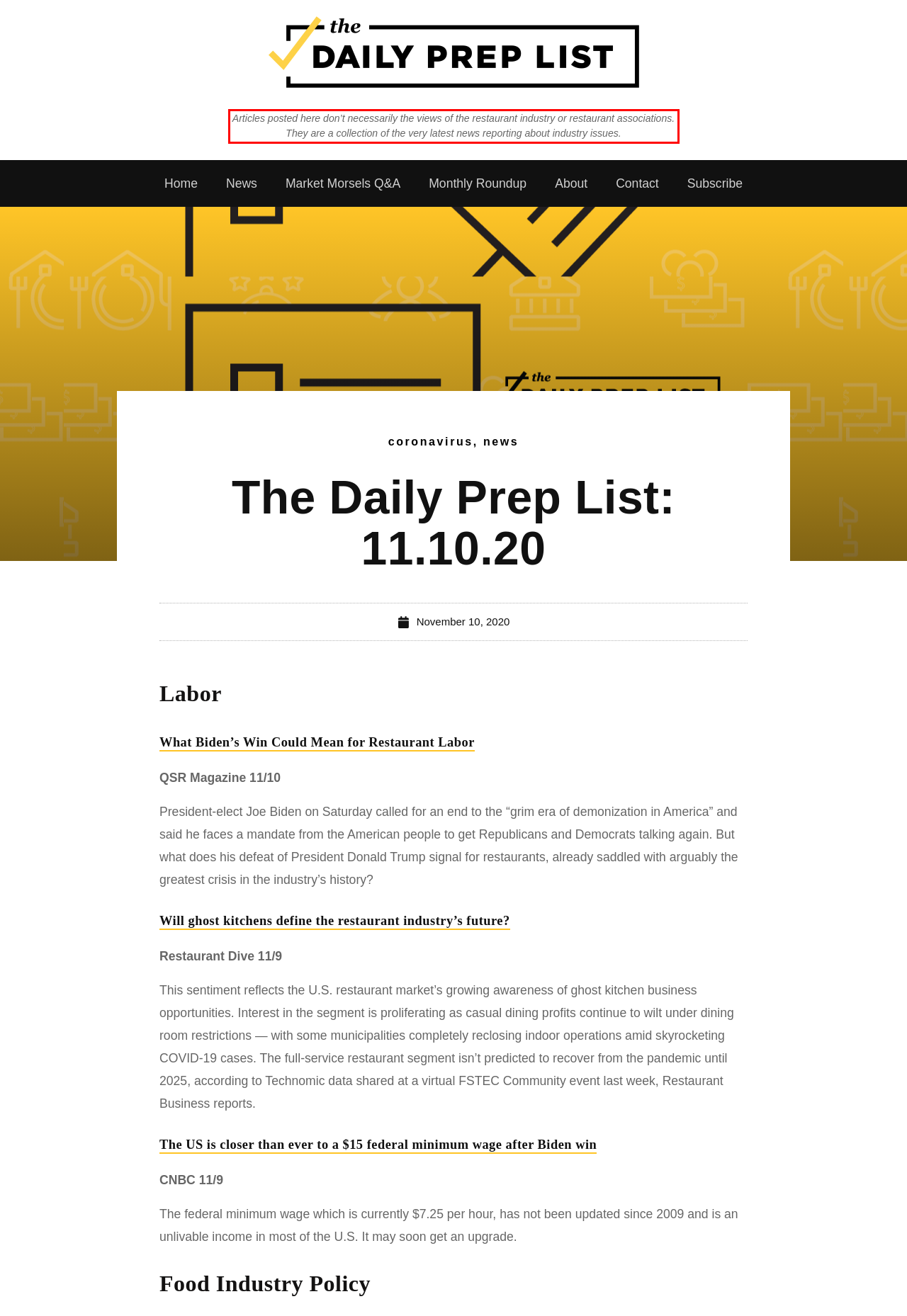Please identify and extract the text from the UI element that is surrounded by a red bounding box in the provided webpage screenshot.

Articles posted here don’t necessarily the views of the restaurant industry or restaurant associations. They are a collection of the very latest news reporting about industry issues.